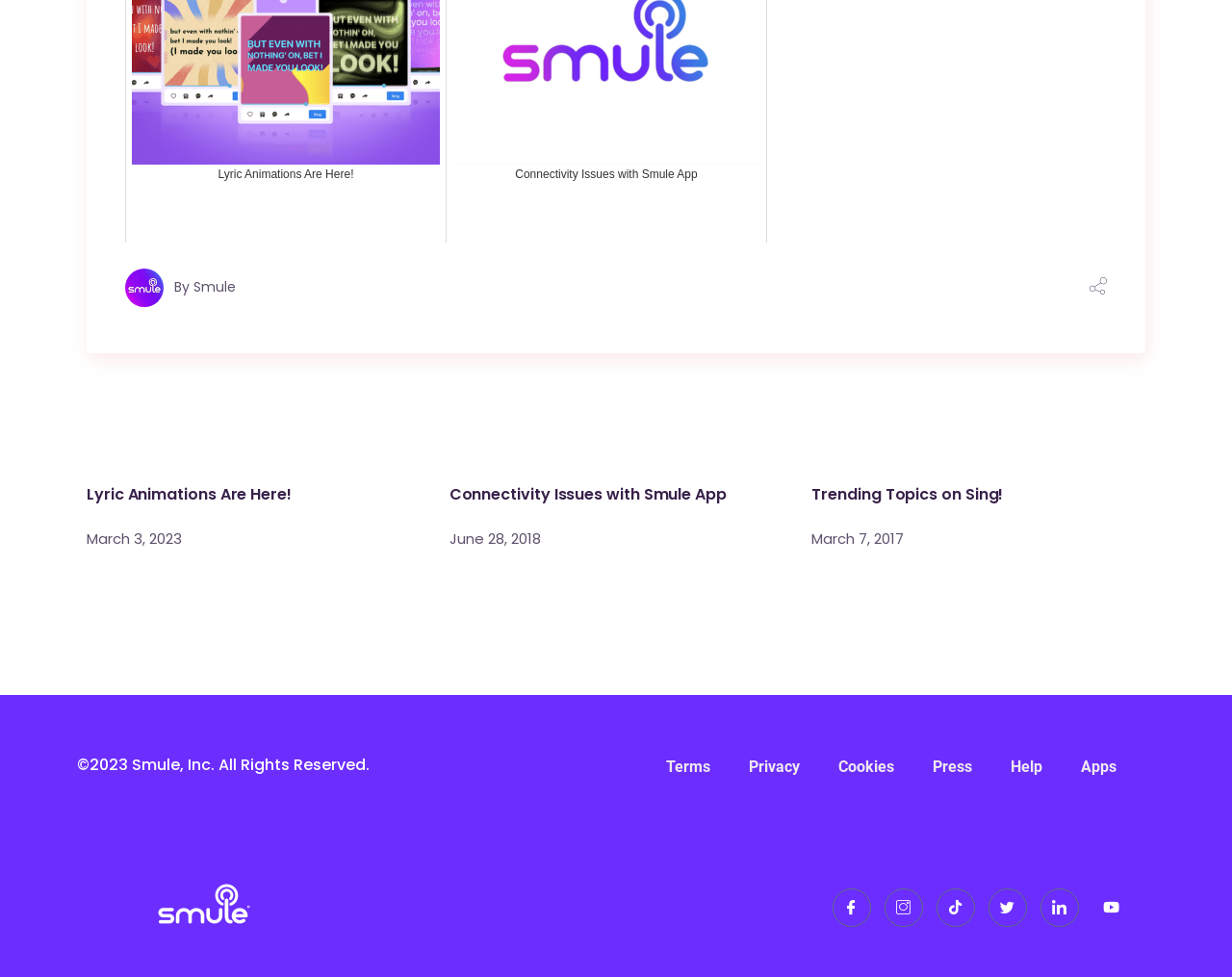Determine the bounding box coordinates of the clickable area required to perform the following instruction: "View Terms". The coordinates should be represented as four float numbers between 0 and 1: [left, top, right, bottom].

[0.525, 0.761, 0.592, 0.81]